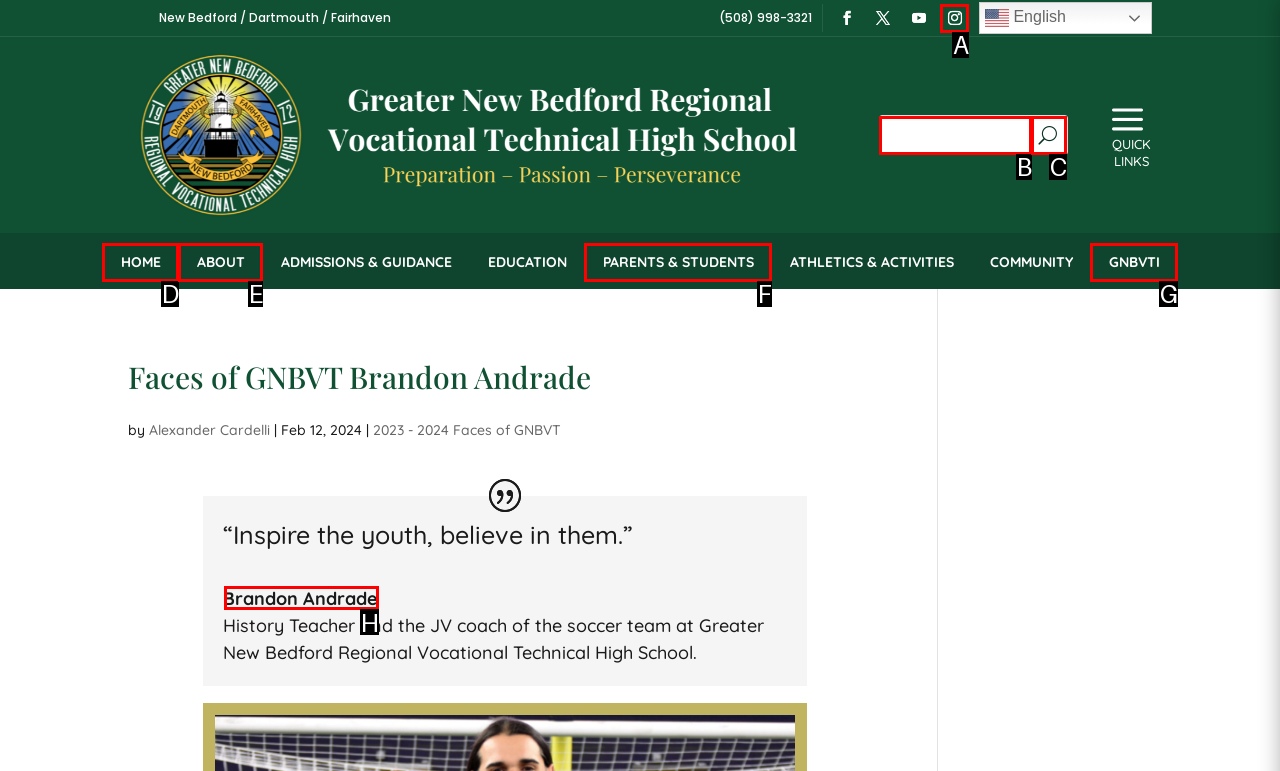Identify the correct letter of the UI element to click for this task: Go to OUR CLIENTS page
Respond with the letter from the listed options.

None